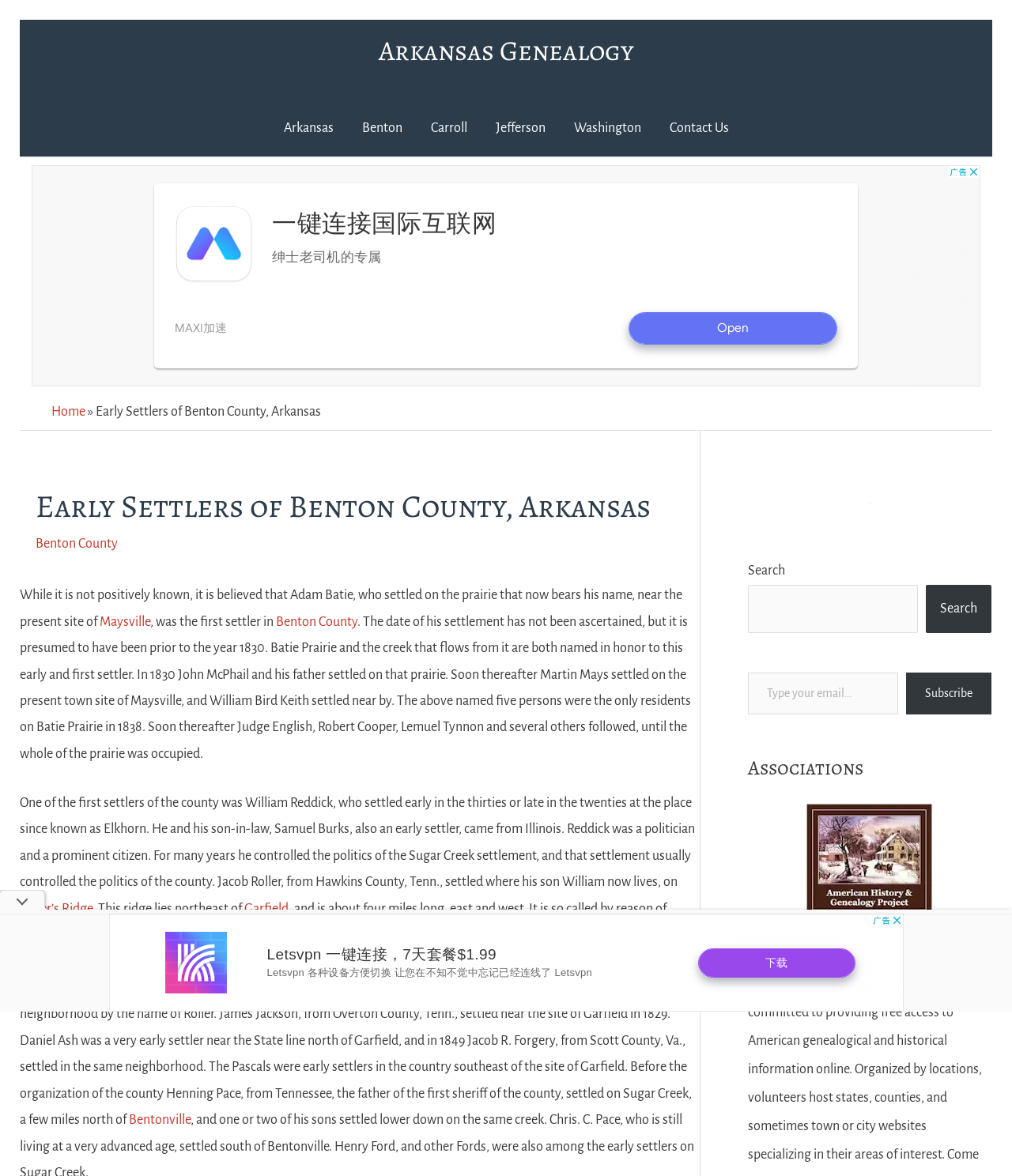What is the name of the creek that flows from Batie Prairie?
Provide a detailed answer to the question, using the image to inform your response.

I searched the text content of the webpage and did not find any mention of the name of the creek that flows from Batie Prairie.